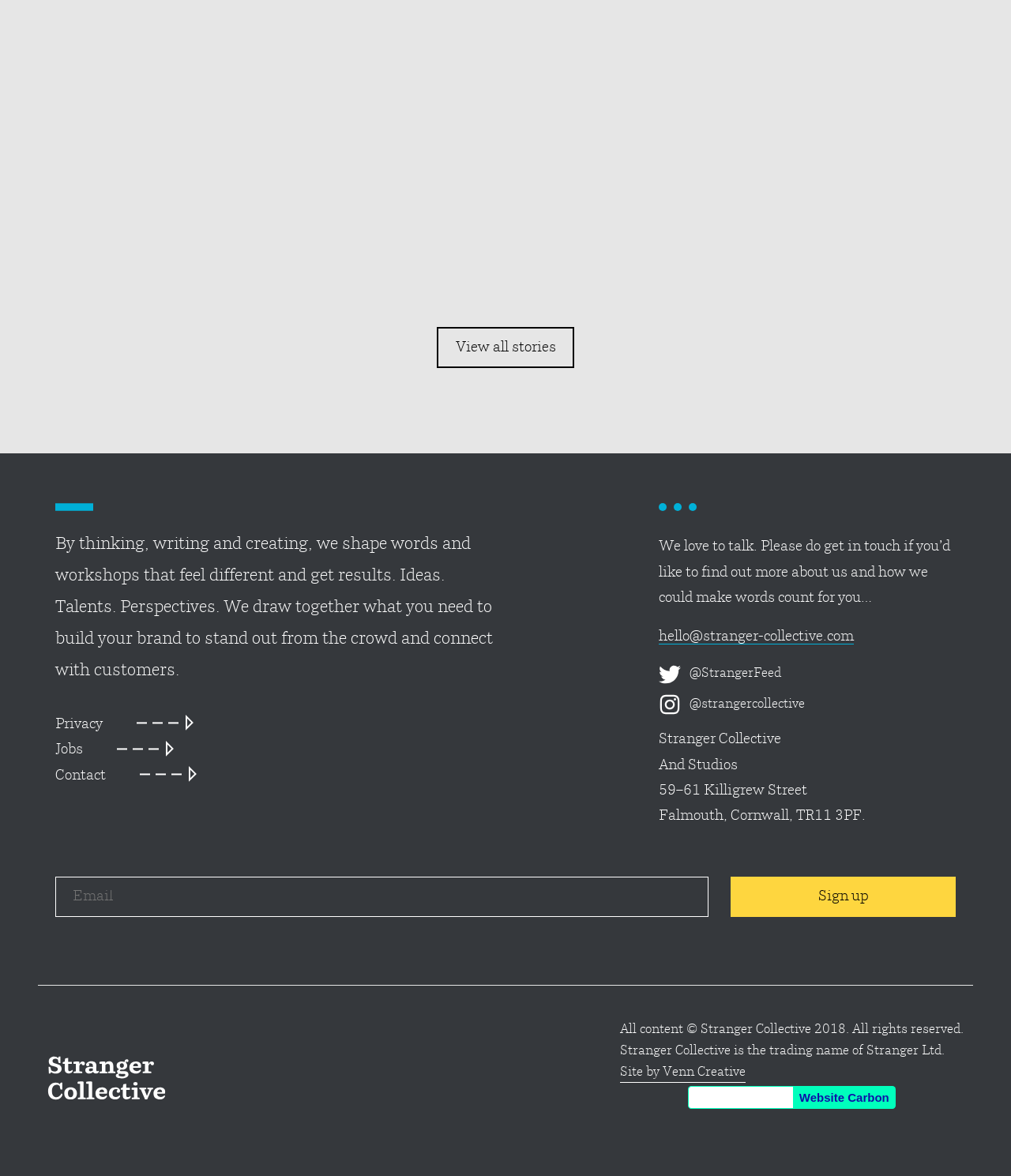Given the element description: "hello@stranger-collective.com", predict the bounding box coordinates of this UI element. The coordinates must be four float numbers between 0 and 1, given as [left, top, right, bottom].

[0.652, 0.536, 0.844, 0.548]